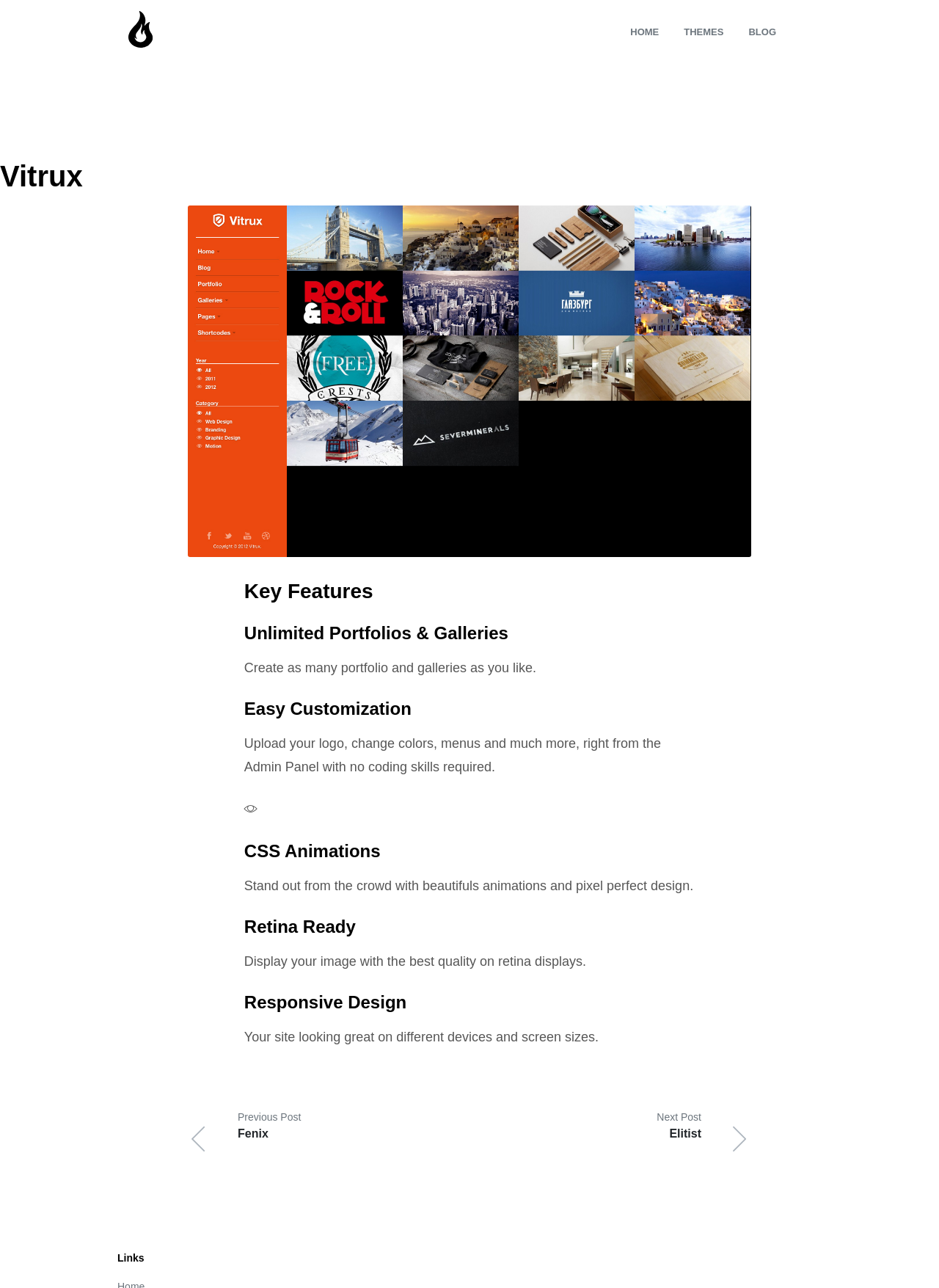Provide your answer to the question using just one word or phrase: What is the first key feature mentioned?

Unlimited Portfolios & Galleries